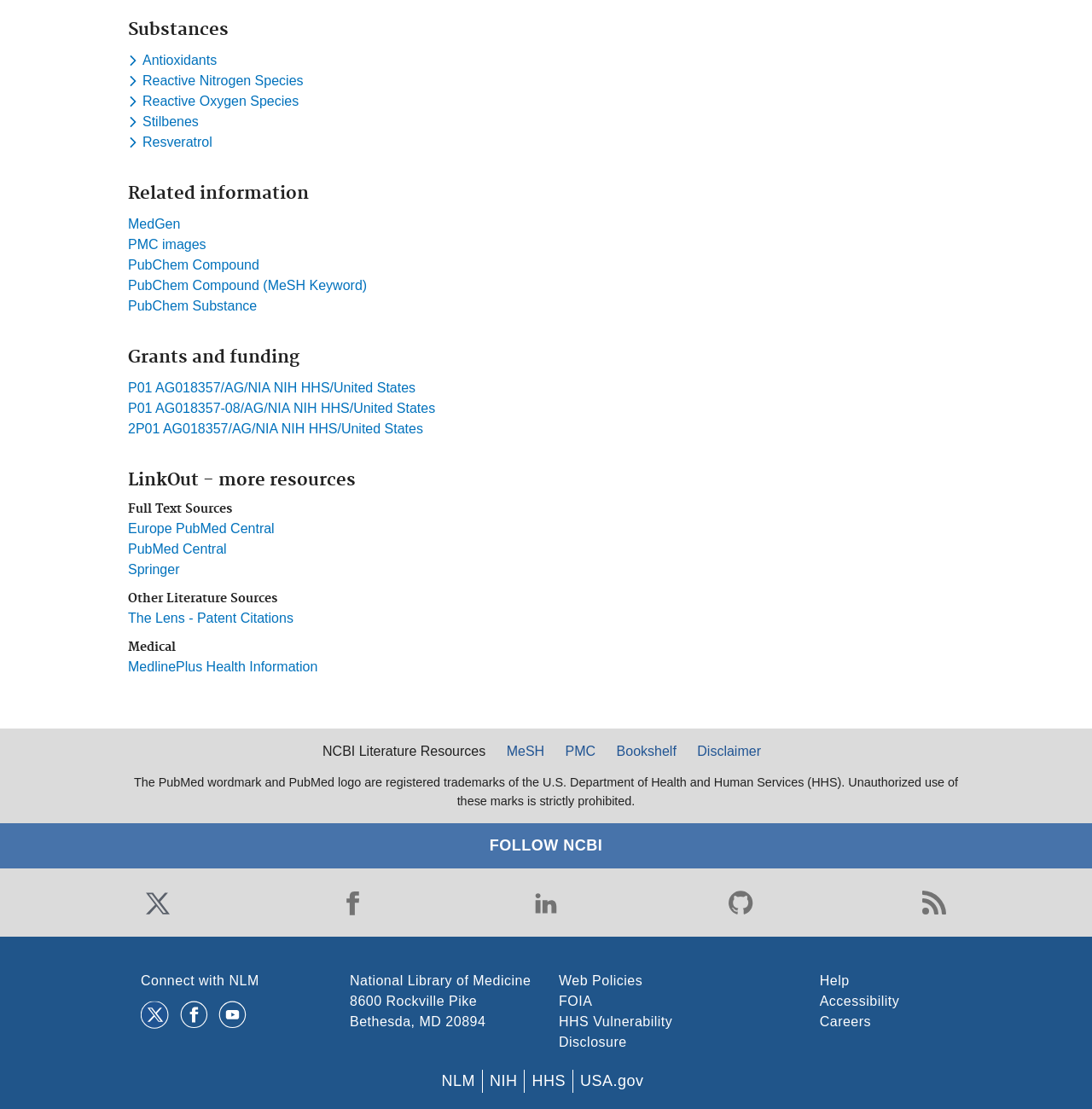Provide the bounding box coordinates for the area that should be clicked to complete the instruction: "Follow NCBI on Twitter".

[0.129, 0.799, 0.16, 0.83]